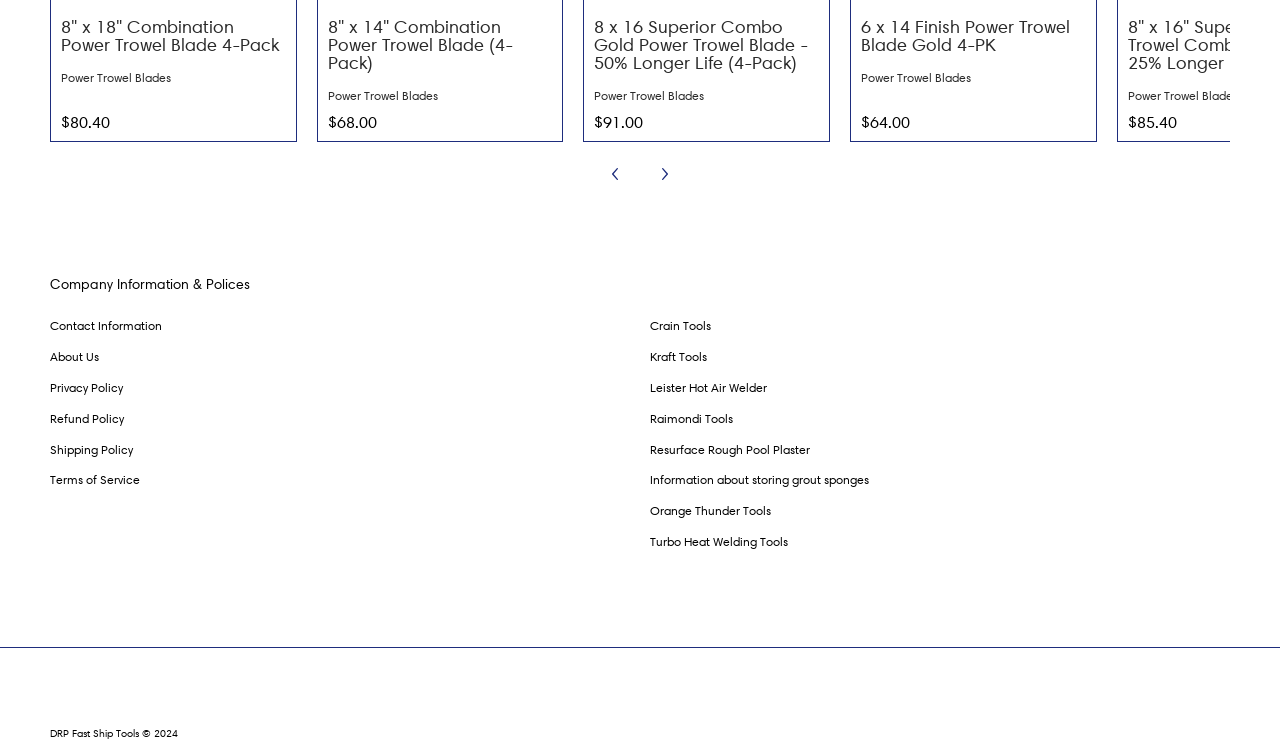Show the bounding box coordinates of the region that should be clicked to follow the instruction: "Click the 'Add to Cart' button for the 8" x 18" Combination Power Trowel Blade 4-Pack."

[0.048, 0.188, 0.223, 0.247]